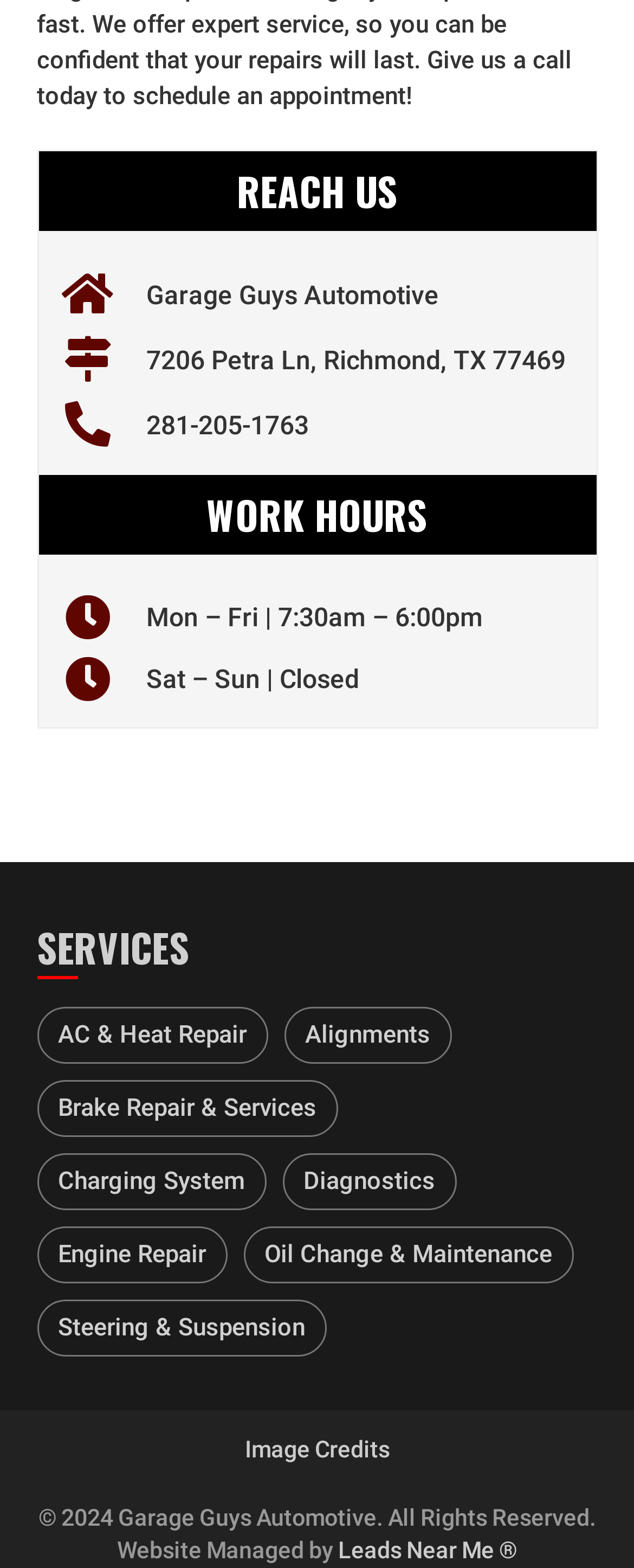How many services are listed on the webpage?
Your answer should be a single word or phrase derived from the screenshot.

9